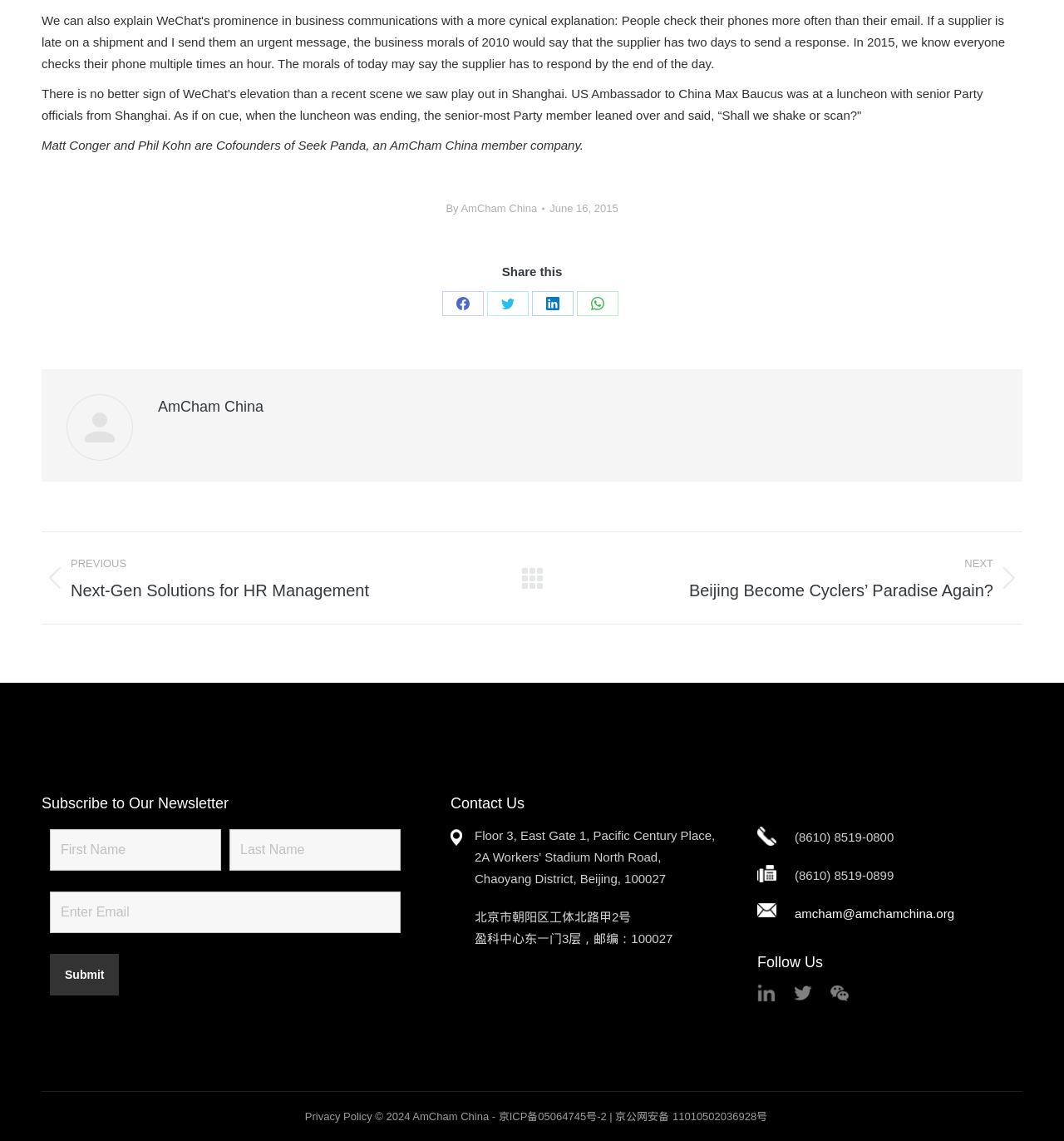What is the purpose of the form?
Can you provide an in-depth and detailed response to the question?

The purpose of the form can be inferred from the label above the form, which says 'Subscribe to Our Newsletter'. The form has fields for First Name, Last Name, and Email, and a Submit button, indicating that it is used to subscribe to a newsletter.